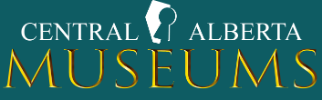Explain the contents of the image with as much detail as possible.

The image features the logo of "Central Alberta Museums," prominently displayed to highlight the cultural and historical significance of the institution. The logo combines a sleek, modern font with a classic design, emphasizing the connection between past and present. The color scheme is a calming teal background that complements the bold golden lettering of "MUSEUMS." This visual identity reflects the organization’s commitment to preserving and promoting the rich heritage of Central Alberta. Alongside educational programs and exhibitions, Central Alberta Museums serves as a vital resource for the community, fostering a deeper understanding of local history and culture.